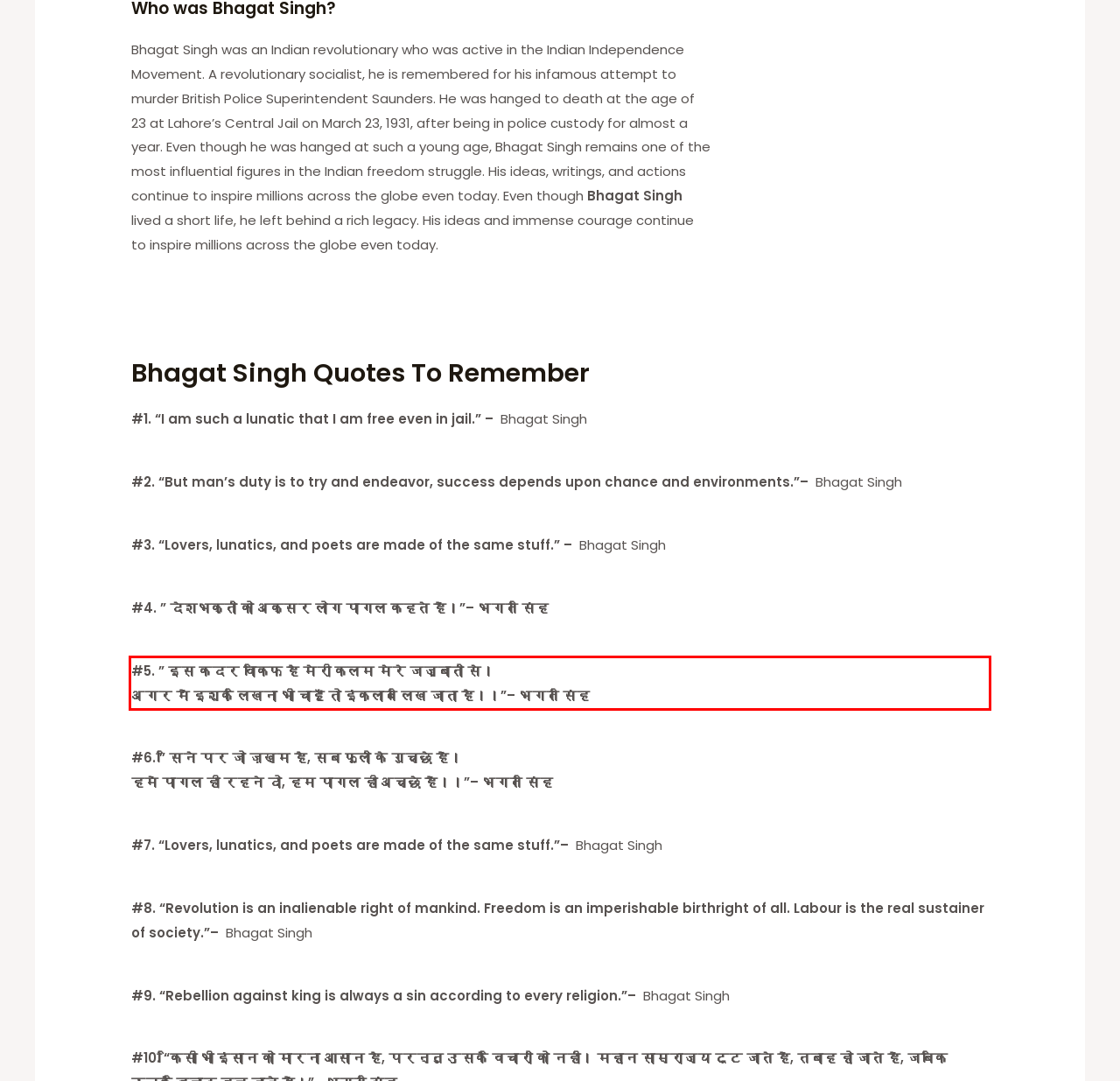Given a screenshot of a webpage, locate the red bounding box and extract the text it encloses.

#5. ” इस कदर वाकिफ है मेरी कलम मेरे जज़्बातों से। अगर मैं इश्क़ लिखना भी चाहूँ तो इंक़लाब लिख जाता है।।”– भगत सिंह